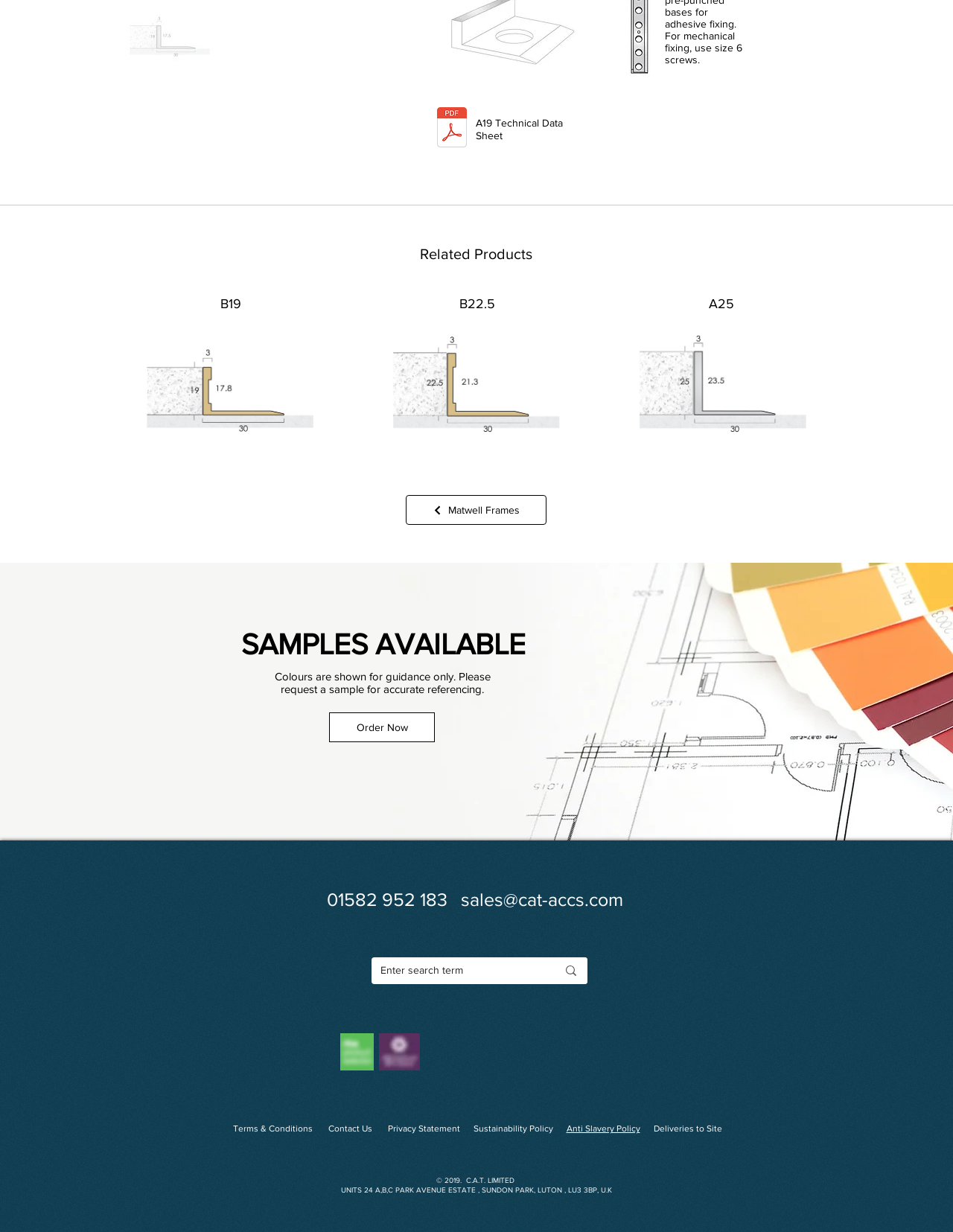Please specify the bounding box coordinates in the format (top-left x, top-left y, bottom-right x, bottom-right y), with all values as floating point numbers between 0 and 1. Identify the bounding box of the UI element described by: Anti Slavery Policy

[0.594, 0.912, 0.671, 0.92]